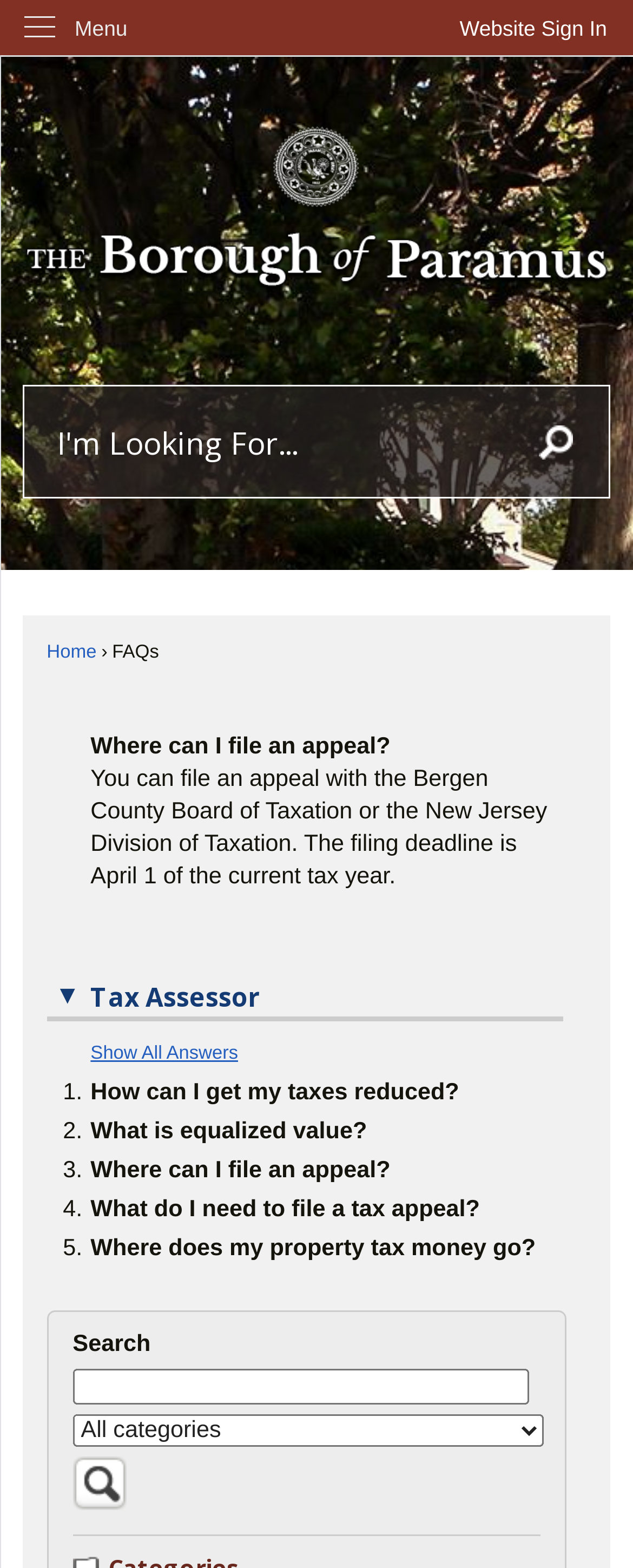Please find the bounding box coordinates of the element that you should click to achieve the following instruction: "View FAQs". The coordinates should be presented as four float numbers between 0 and 1: [left, top, right, bottom].

[0.177, 0.41, 0.251, 0.422]